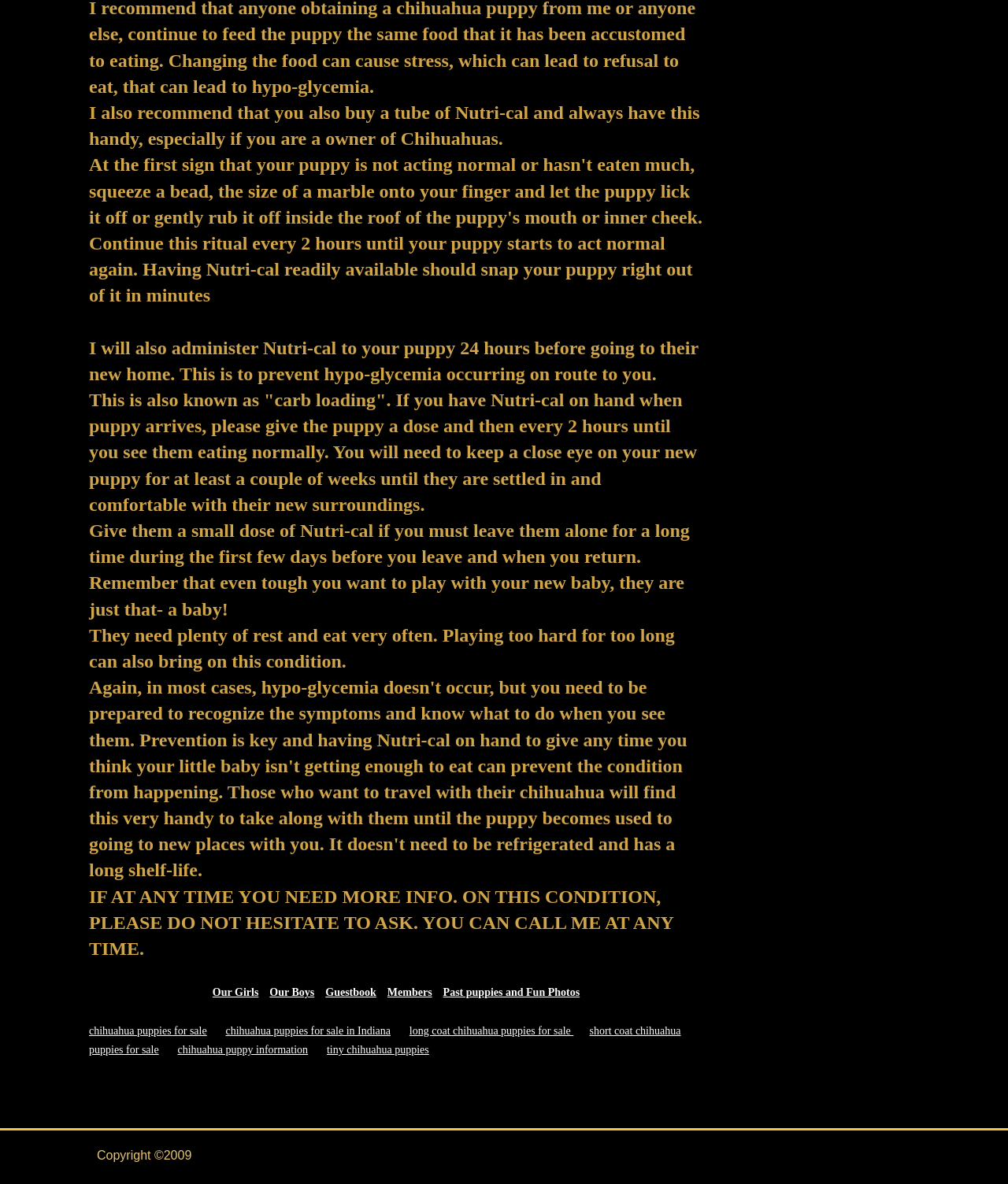Find the bounding box coordinates of the element I should click to carry out the following instruction: "Go to 'Past puppies and Fun Photos'".

[0.44, 0.833, 0.575, 0.843]